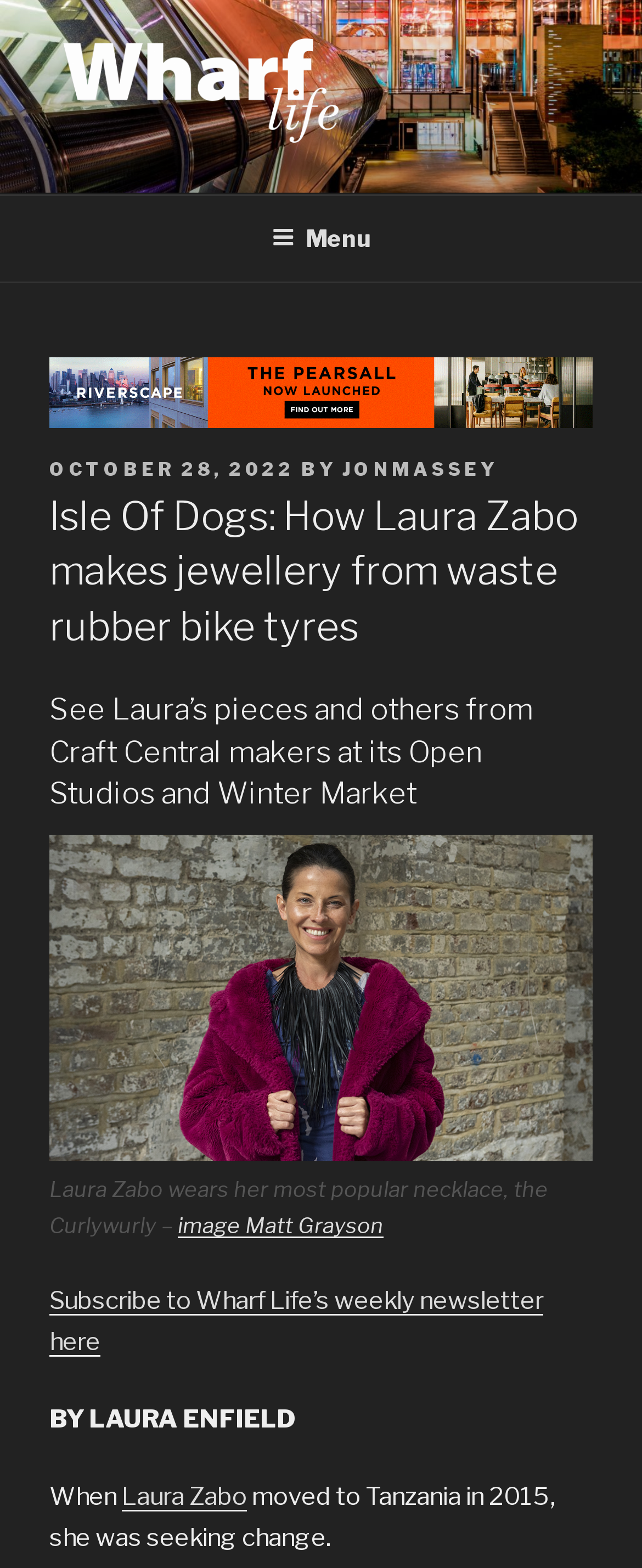Could you highlight the region that needs to be clicked to execute the instruction: "Open Riverscape page"?

[0.077, 0.258, 0.923, 0.277]